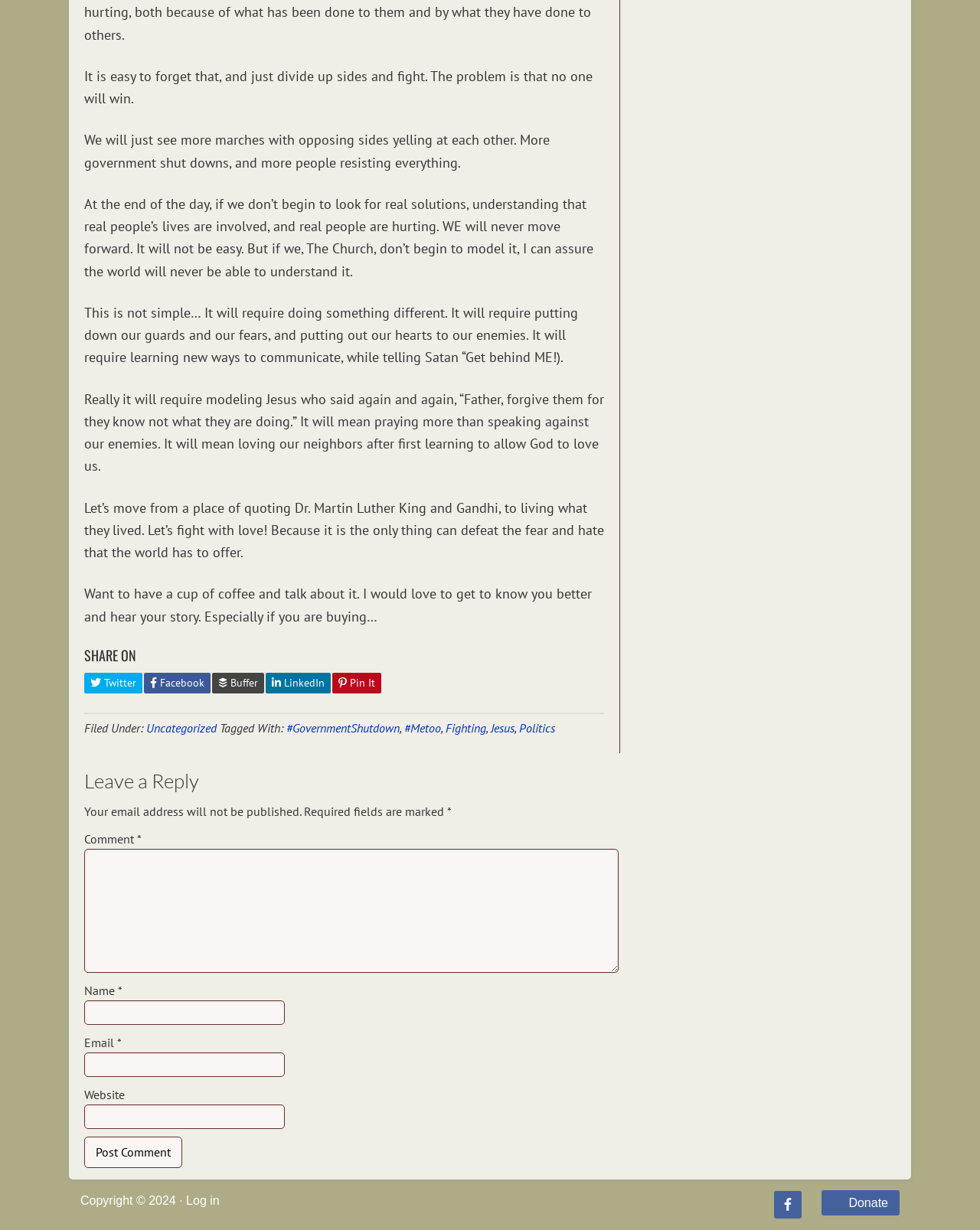What is the purpose of the 'Post Comment' button?
Observe the image and answer the question with a one-word or short phrase response.

To submit a comment